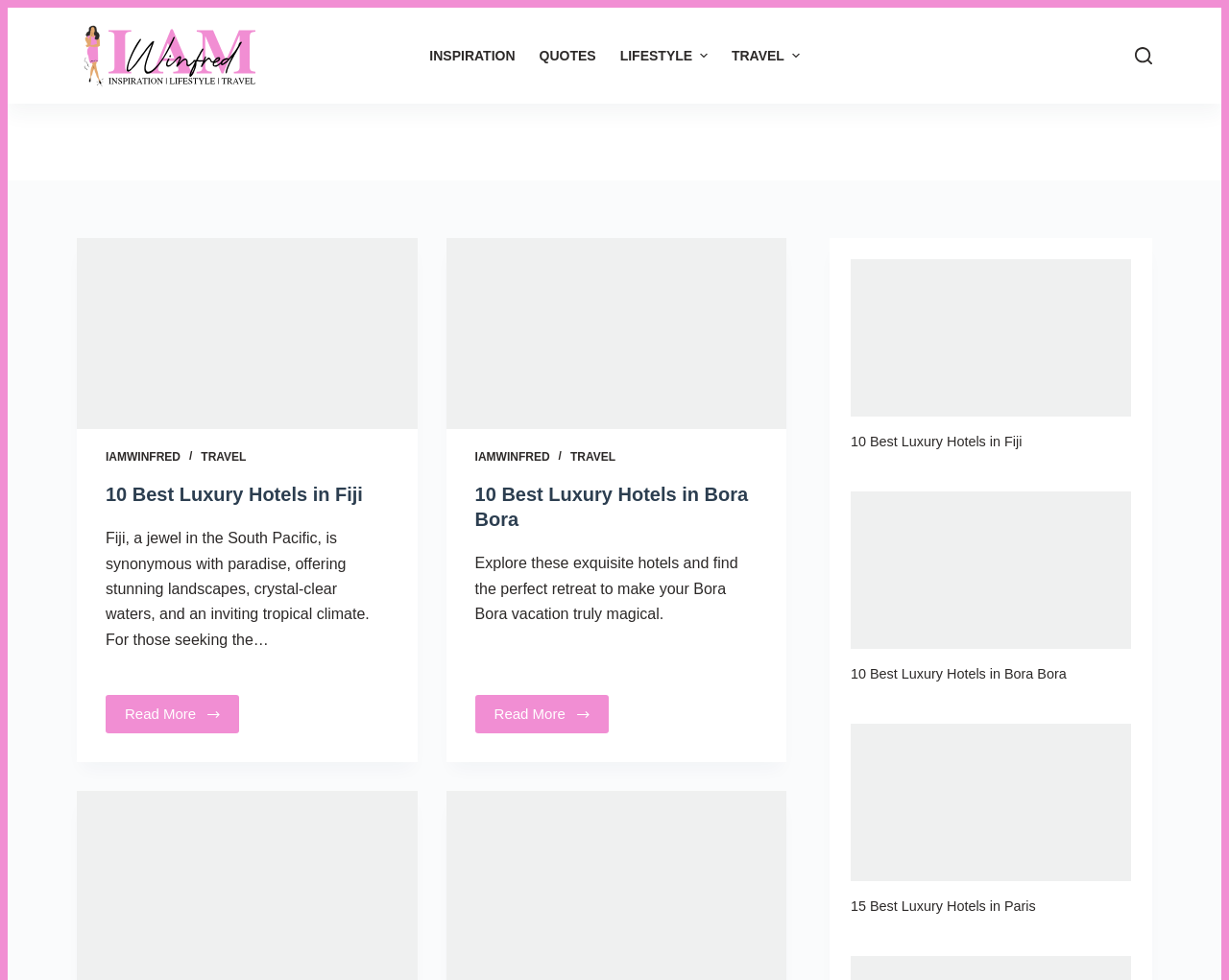Locate the bounding box coordinates of the area that needs to be clicked to fulfill the following instruction: "Click on the 'INSPIRATION' menu item". The coordinates should be in the format of four float numbers between 0 and 1, namely [left, top, right, bottom].

[0.34, 0.008, 0.429, 0.106]